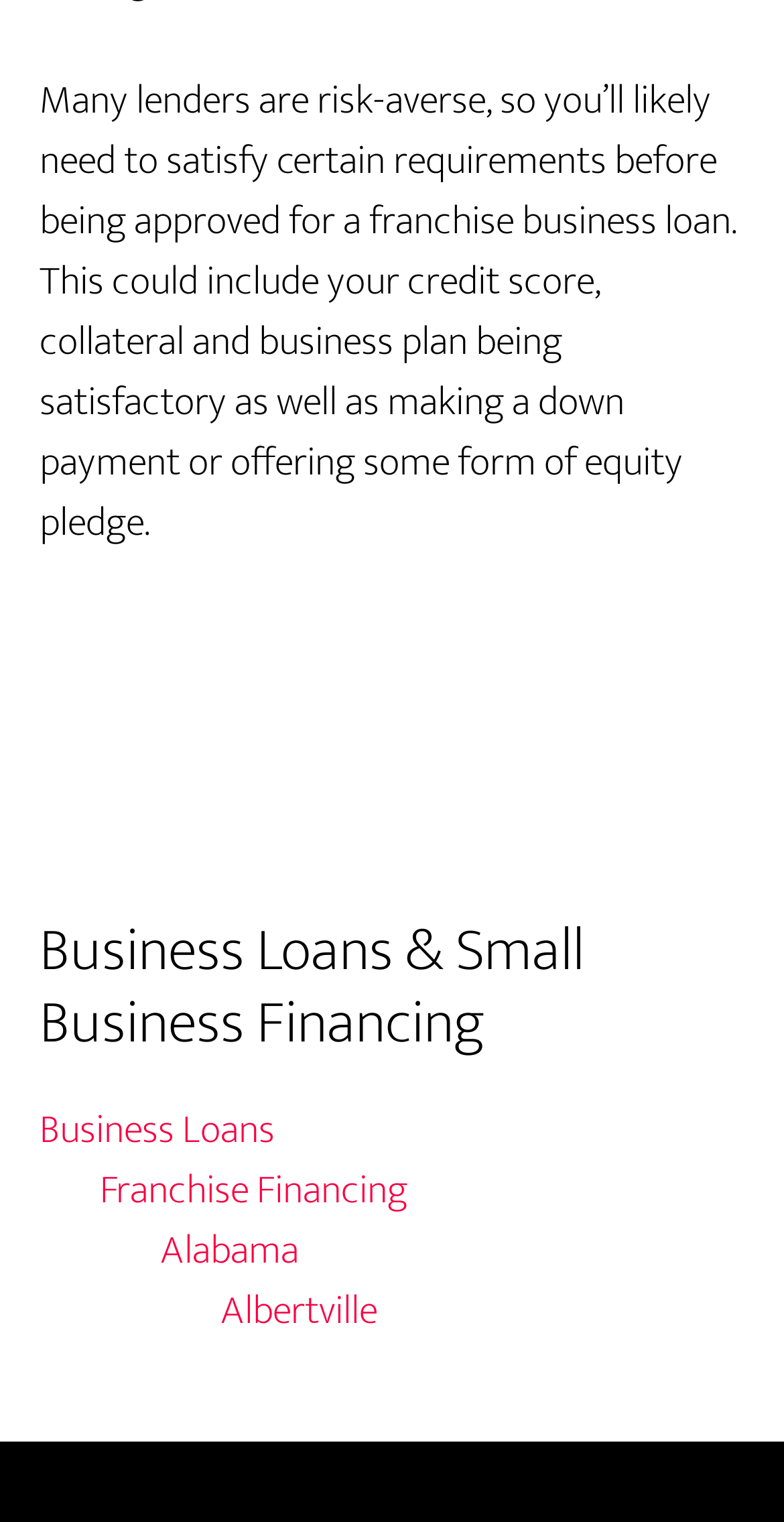Provide the bounding box coordinates of the HTML element this sentence describes: "Alabama". The bounding box coordinates consist of four float numbers between 0 and 1, i.e., [left, top, right, bottom].

[0.204, 0.8, 0.381, 0.844]